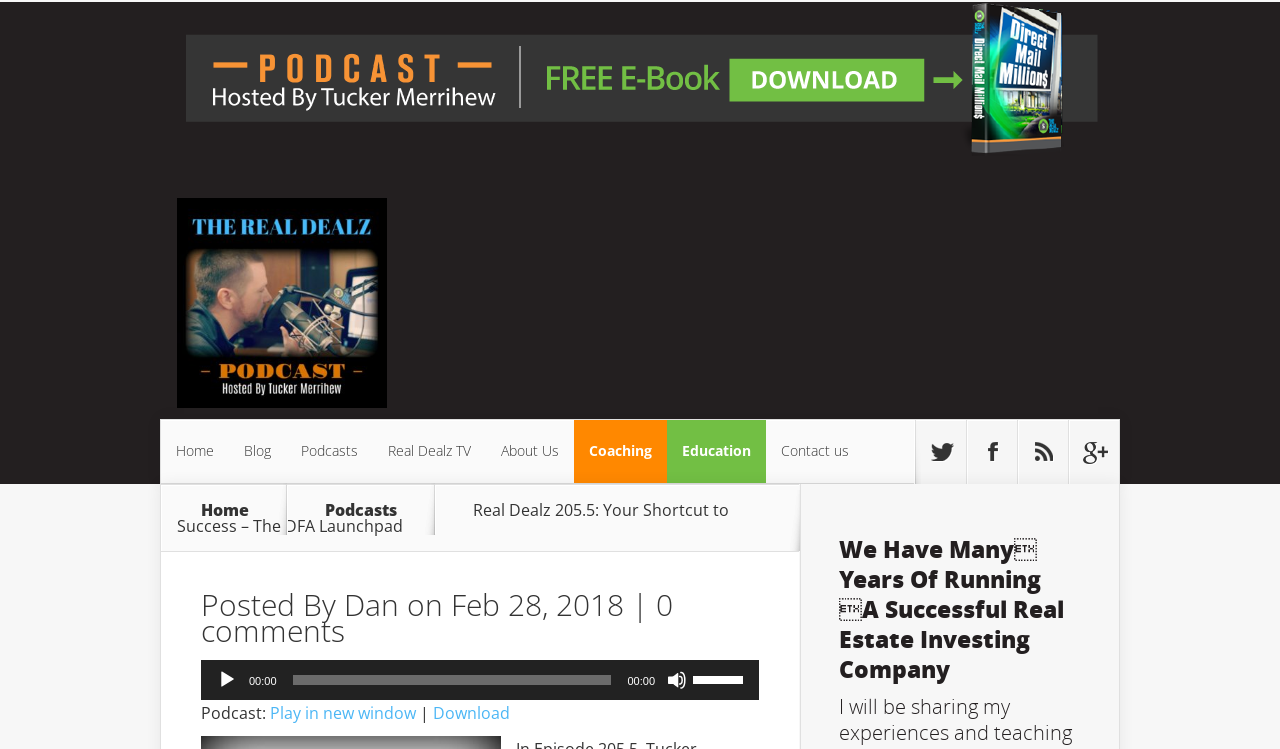Identify the bounding box coordinates for the element you need to click to achieve the following task: "Play the audio". Provide the bounding box coordinates as four float numbers between 0 and 1, in the form [left, top, right, bottom].

[0.17, 0.895, 0.185, 0.921]